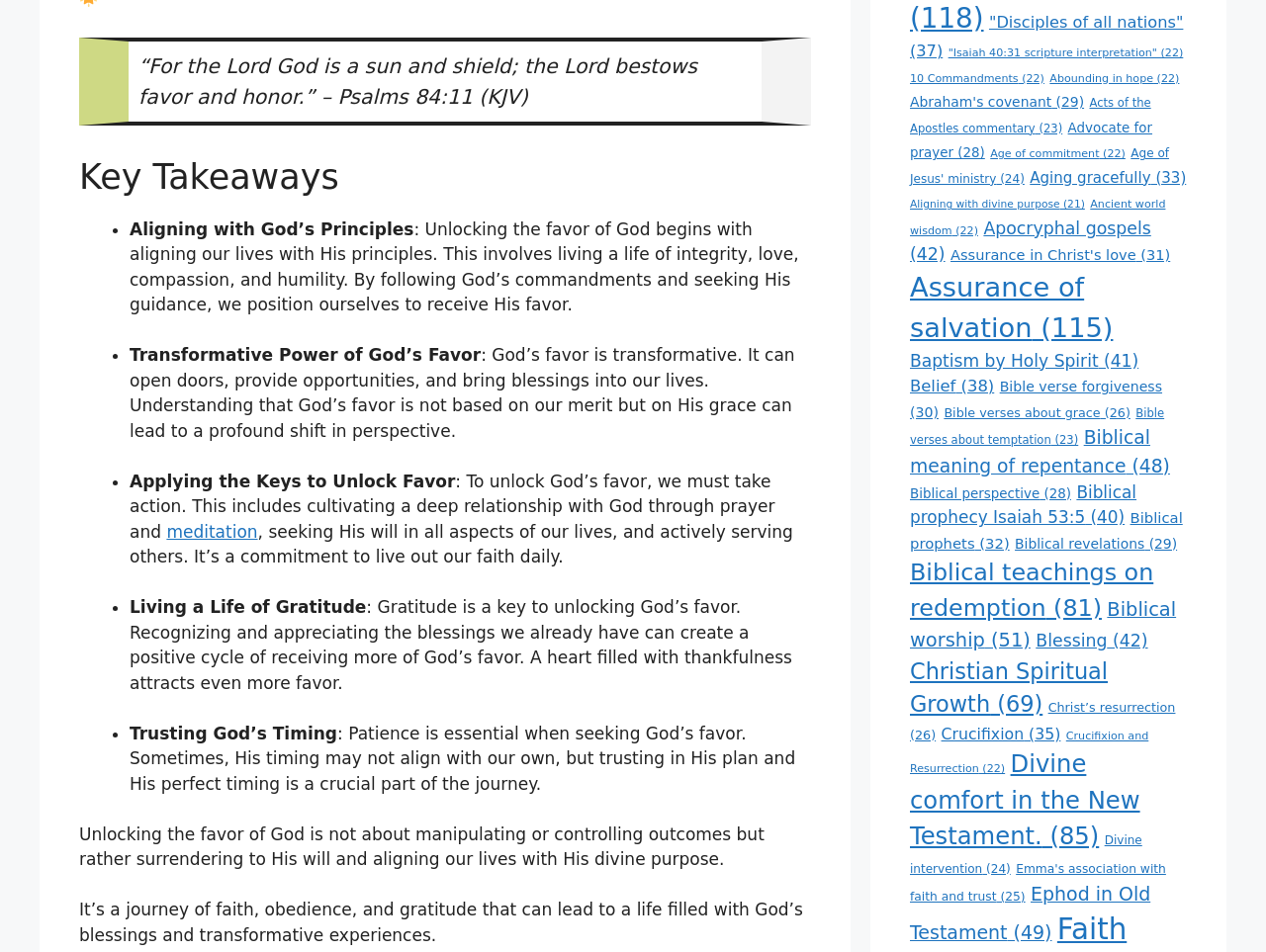Please identify the bounding box coordinates of the element on the webpage that should be clicked to follow this instruction: "Click on 'Disciples of all nations'". The bounding box coordinates should be given as four float numbers between 0 and 1, formatted as [left, top, right, bottom].

[0.719, 0.013, 0.935, 0.064]